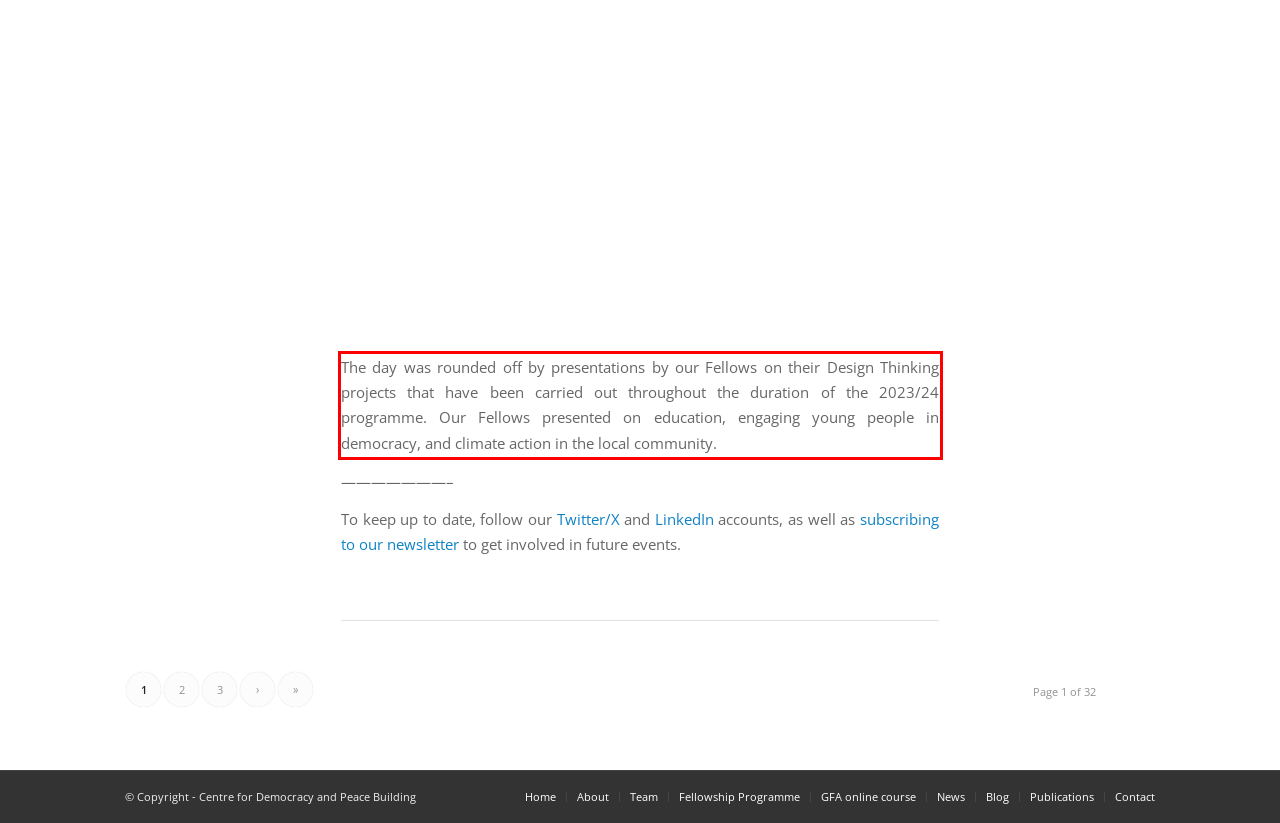You have a screenshot of a webpage where a UI element is enclosed in a red rectangle. Perform OCR to capture the text inside this red rectangle.

The day was rounded off by presentations by our Fellows on their Design Thinking projects that have been carried out throughout the duration of the 2023/24 programme. Our Fellows presented on education, engaging young people in democracy, and climate action in the local community.